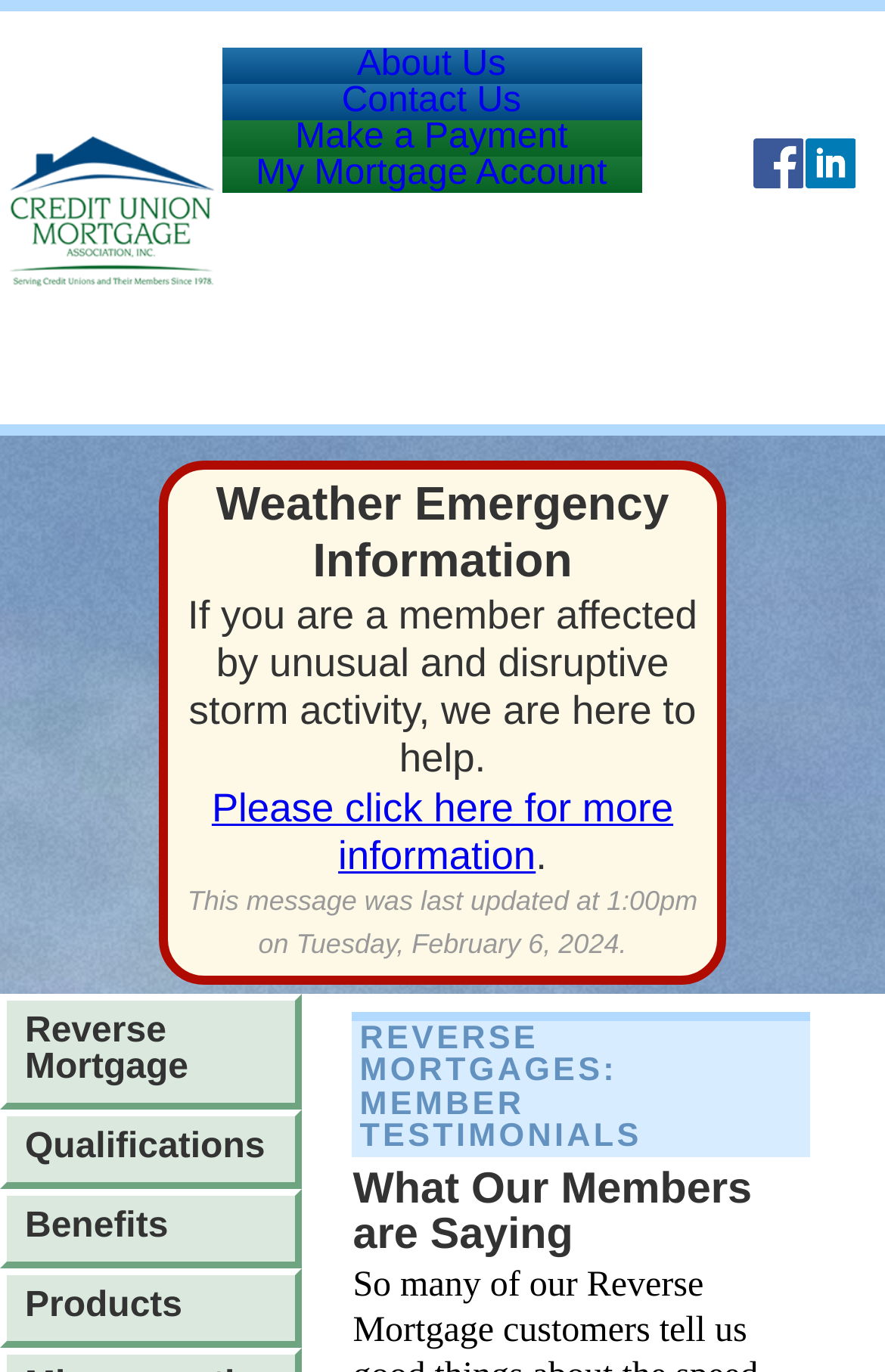Generate a comprehensive caption for the webpage you are viewing.

The webpage is about Reverse Mortgage Member Testimonials from Credit Union Mortgage Association. At the top, there are four links: "About Us", "Contact Us", "Make a Payment", and "My Mortgage Account", aligned horizontally and taking up about half of the screen width. 

On the top right, there are two social media links, "Facebook" and "LinkedIn", positioned side by side. 

Below the top section, there is a heading "Weather Emergency Information" followed by a paragraph of text explaining that the organization is available to help members affected by unusual storm activity. A link "Please click here for more information" is provided below the text. The last updated time of the message is also displayed.

On the left side of the page, there are three vertically stacked links: "Reverse Mortgage", "Qualifications", and "Benefits", taking up about a third of the screen height.

The main content of the page is divided into two sections. The first section has a heading "REVERSE MORTGAGES: MEMBER TESTIMONIALS" and a link "REVERSE MORTGAGES" below it. The second section has a heading "What Our Members are Saying".